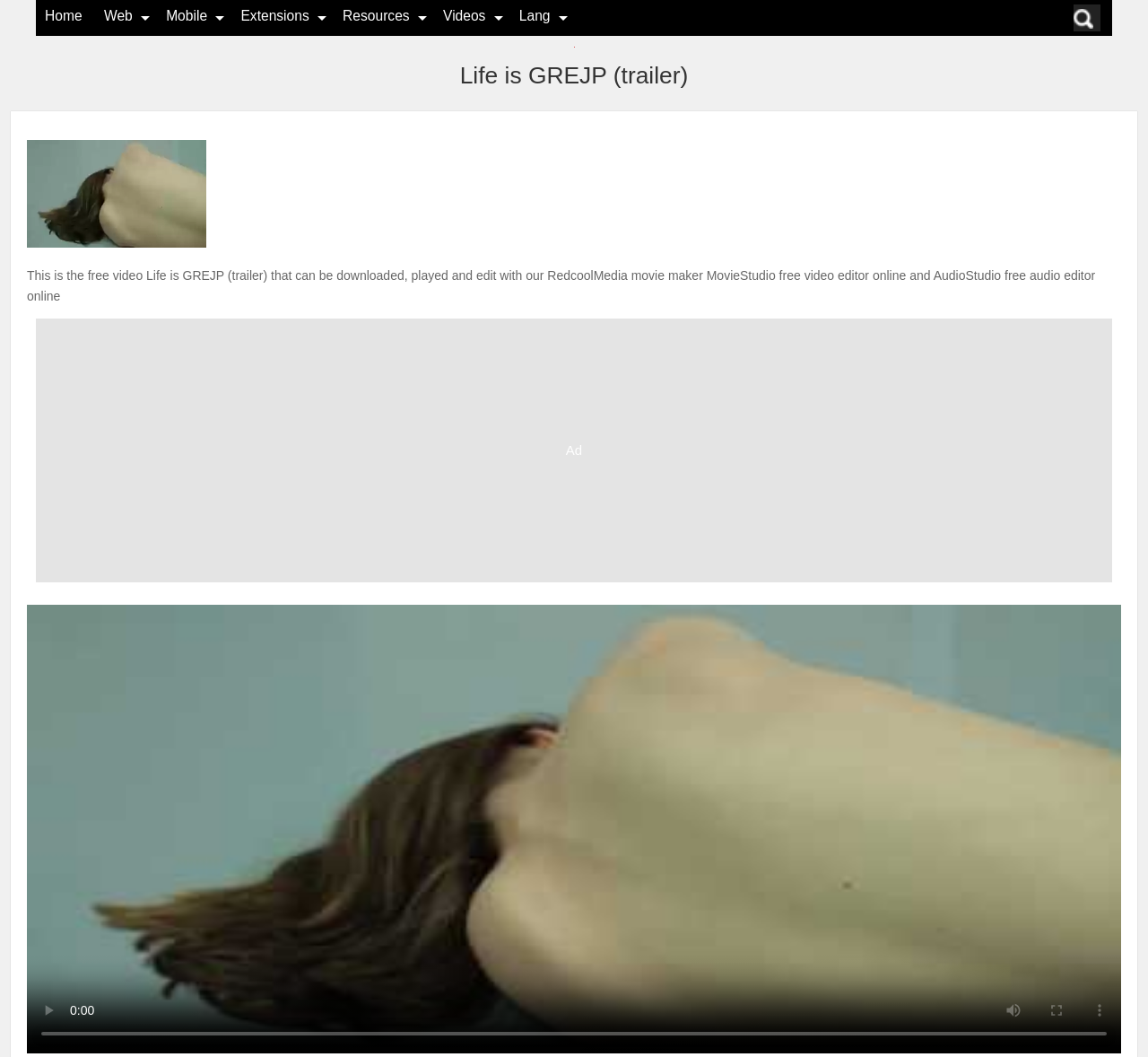Please mark the bounding box coordinates of the area that should be clicked to carry out the instruction: "Mute the video".

[0.864, 0.936, 0.902, 0.976]